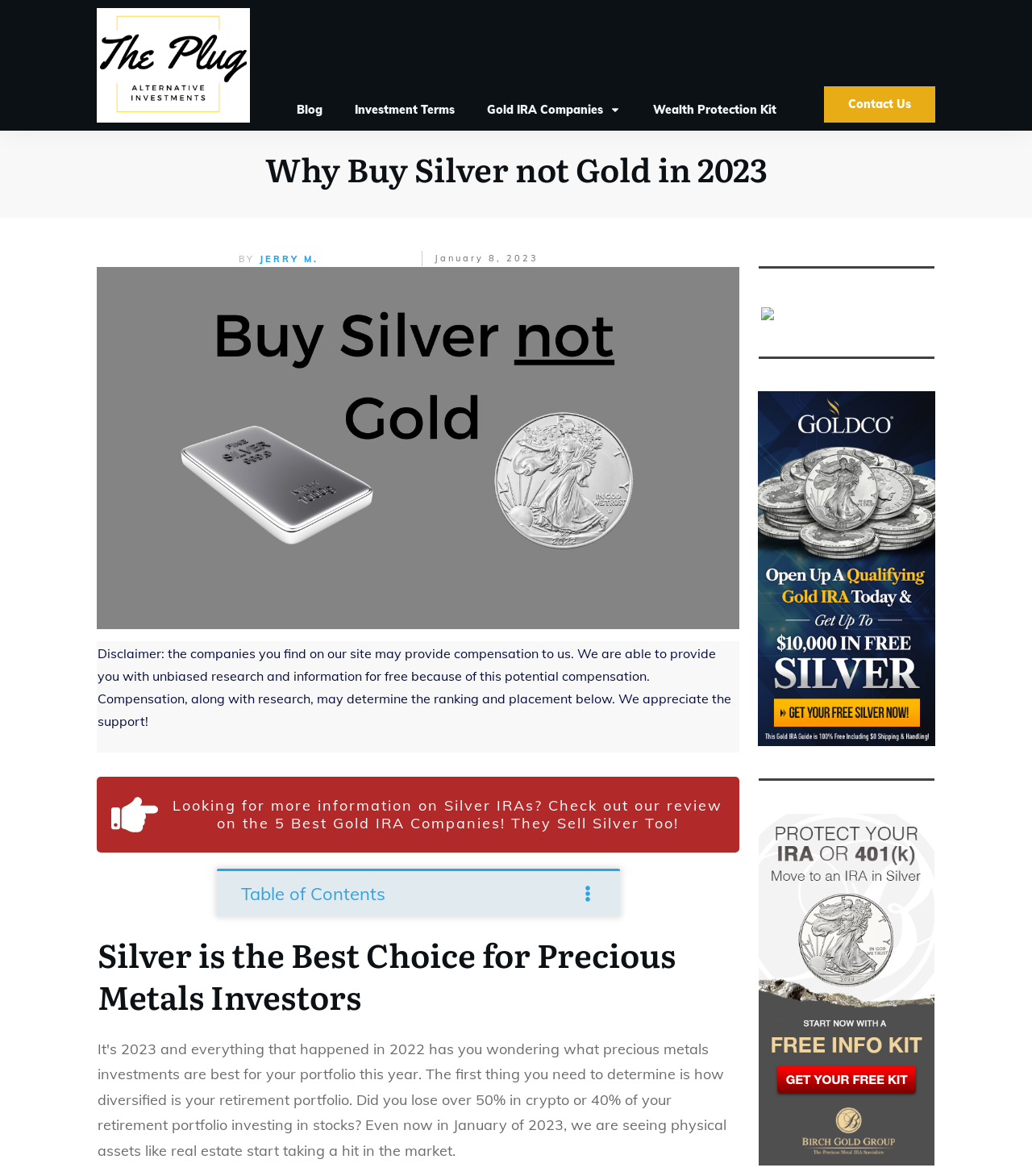Explain the webpage's design and content in an elaborate manner.

This webpage appears to be an article or blog post discussing the benefits of investing in silver over gold in 2023. At the top of the page, there is a banner with a link to "the plug alternative investment gold and silver" accompanied by an image. Below this, there are several navigation links, including "Blog", "Investment Terms", "Gold IRA Companies", and "Wealth Protection Kit".

The main content of the page begins with a heading "Why Buy Silver not Gold in 2023" followed by a link with the same text. The author of the article, "JERRY M.", is credited below this, along with the date "January 8, 2023". The article itself appears to be a lengthy piece of text, with a prominent link encouraging readers to "invest in silver over gold to get the best investment for your investment dollar." This link is accompanied by an image.

A disclaimer is provided below the article, explaining that the companies featured on the site may provide compensation to the authors. Further down the page, there is a section with a link to more information on Silver IRAs, accompanied by a small image.

The page also features a table of contents, which suggests that the article is divided into sections or subheadings. One of these sections is titled "Silver is the Best Choice for Precious Metals Investors", which is followed by a series of links and images, including an offer for "FREE Silver from Goldco for Qualifying New Accounts". The page concludes with several horizontal separator lines and additional links and images.